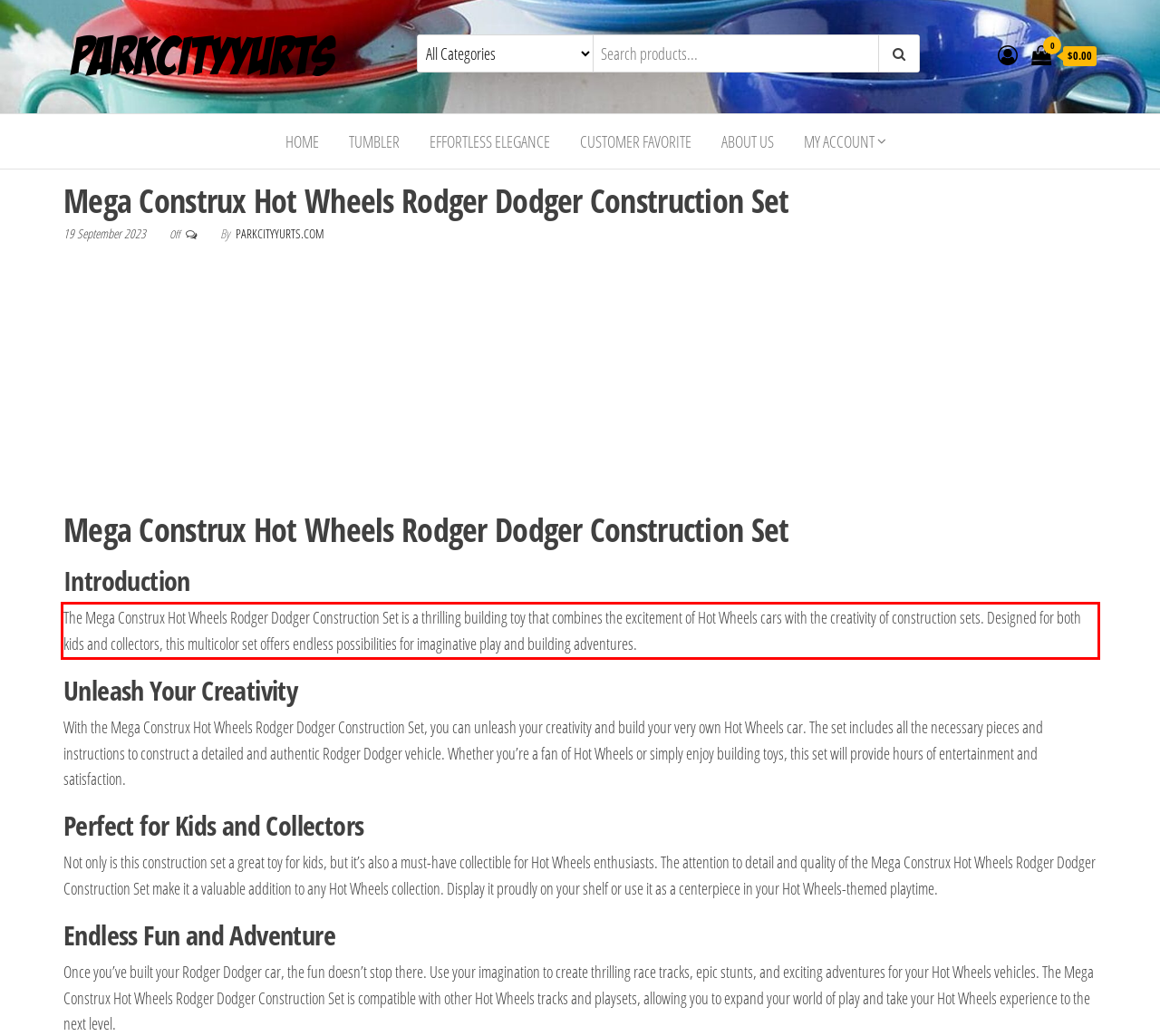Observe the screenshot of the webpage, locate the red bounding box, and extract the text content within it.

The Mega Construx Hot Wheels Rodger Dodger Construction Set is a thrilling building toy that combines the excitement of Hot Wheels cars with the creativity of construction sets. Designed for both kids and collectors, this multicolor set offers endless possibilities for imaginative play and building adventures.